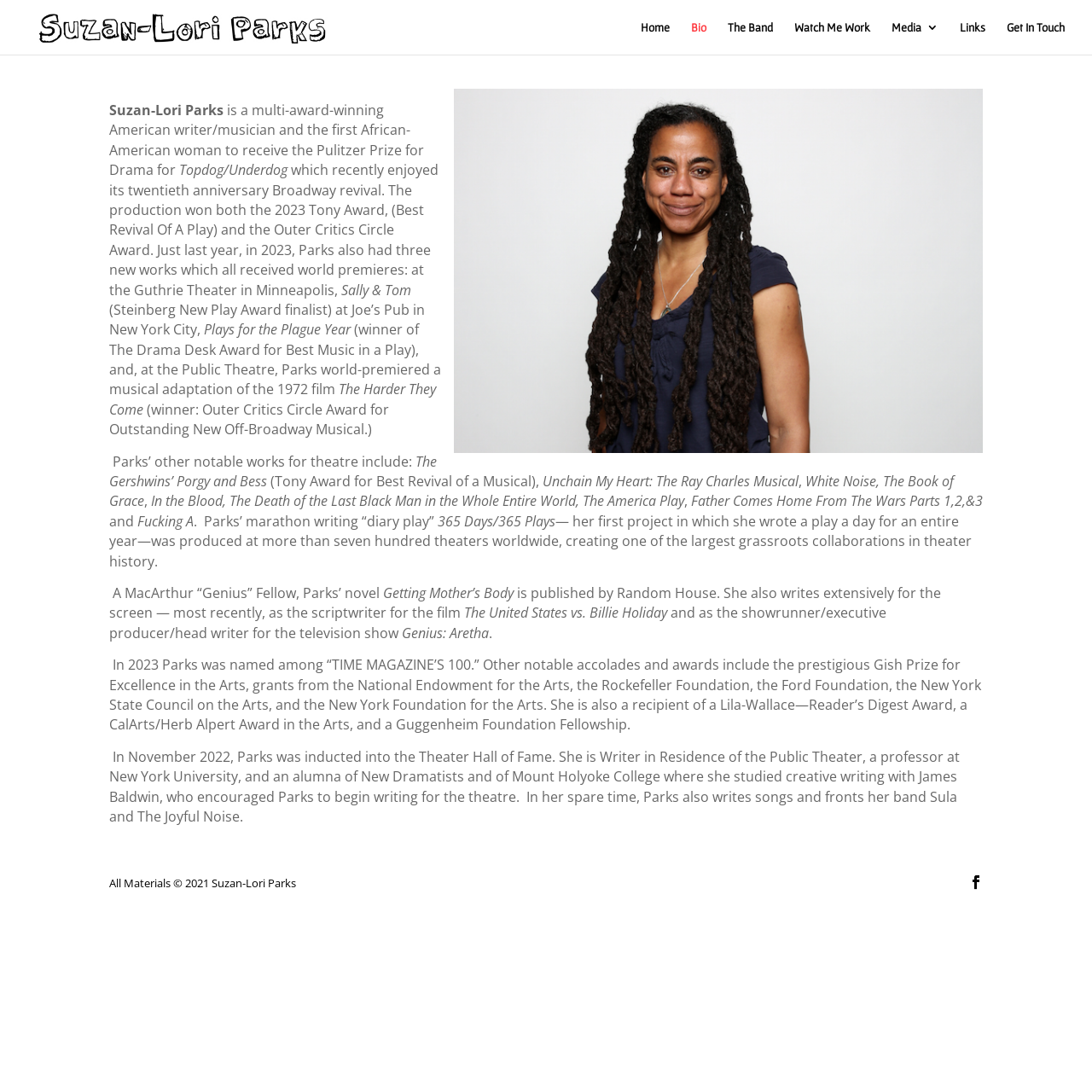Select the bounding box coordinates of the element I need to click to carry out the following instruction: "Read more about Suzan-Lori Parks' biography".

[0.1, 0.092, 0.205, 0.109]